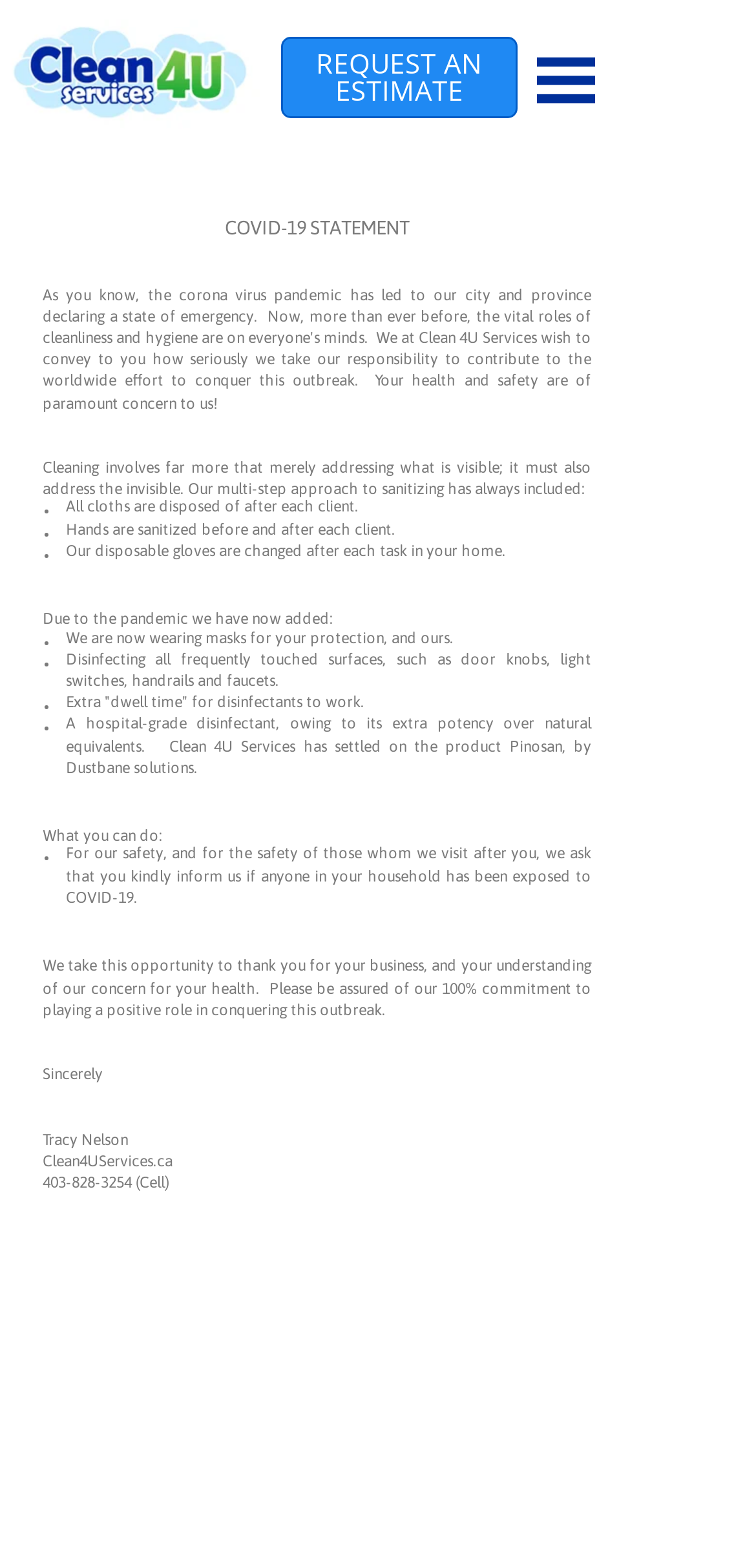Using the elements shown in the image, answer the question comprehensively: What is the company's phone number?

I found the phone number at the bottom of the webpage, below the company's name and website. It is listed as '403-828-3254 (Cell)'.